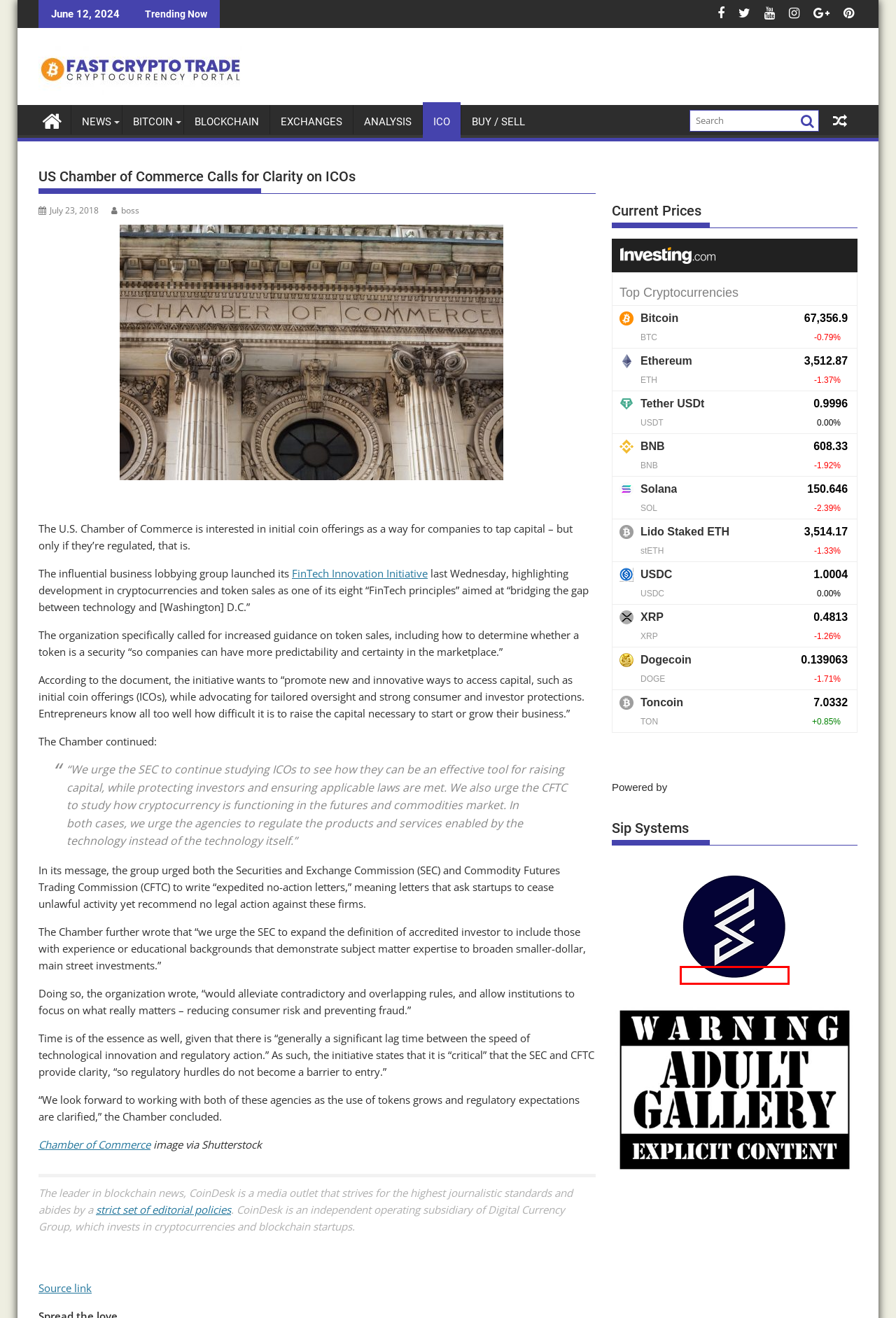Examine the screenshot of a webpage with a red bounding box around a UI element. Select the most accurate webpage description that corresponds to the new page after clicking the highlighted element. Here are the choices:
A. Buy Cryptocurrency - Fast Crypto Trade
B. News Archives - Fast Crypto Trade
C. Fast Crypto Trade - Cryptocurrency News Portal
D. VOIP Service Provider - Sip Systems
E. Exchanges Archives - Fast Crypto Trade
F. Blockchain Archives - Fast Crypto Trade
G. Bitcoin Archives - Fast Crypto Trade
H. Analysis Archives - Fast Crypto Trade

D